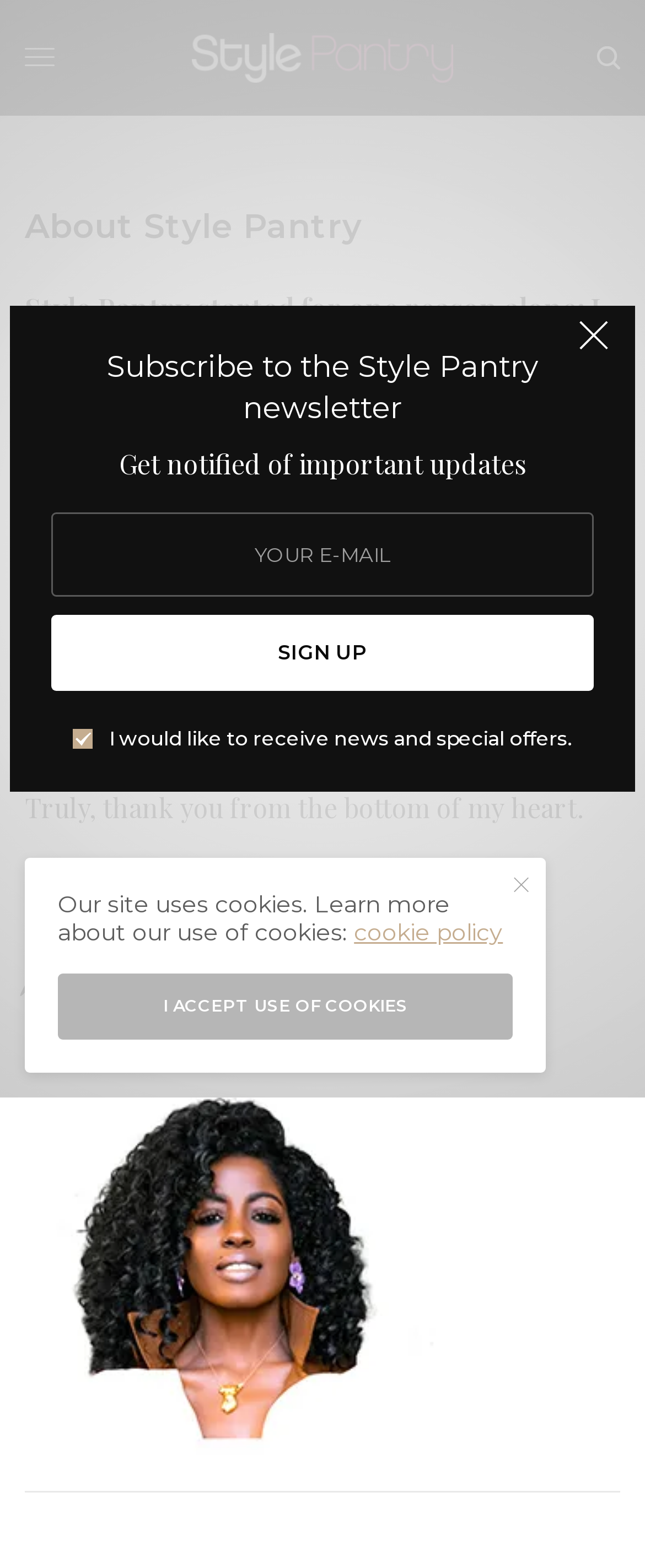What can users do to stay updated?
Could you give a comprehensive explanation in response to this question?

The webpage provides a section to subscribe to the Style Pantry newsletter, which suggests that users can stay updated on important updates by providing their email address and signing up.